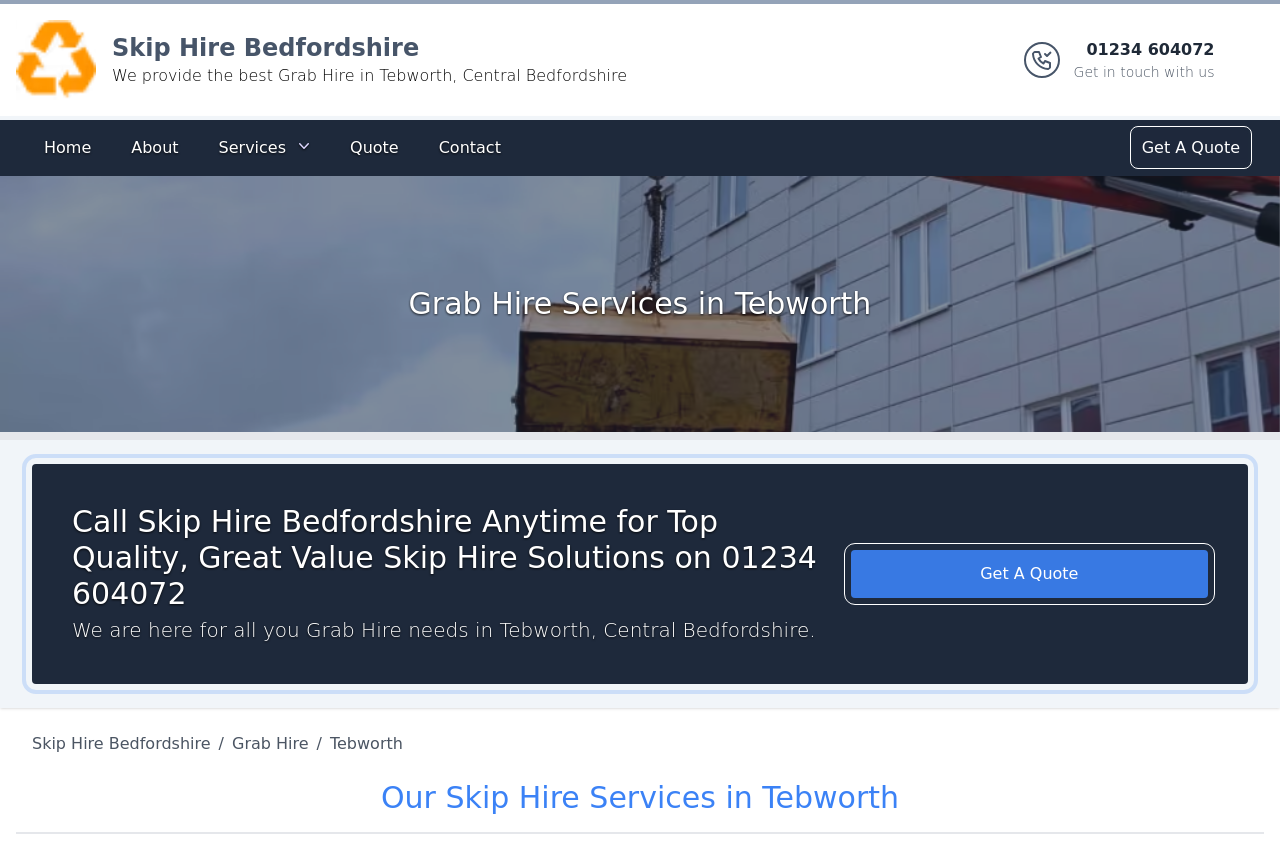Please identify the bounding box coordinates of the region to click in order to complete the task: "Click the Get A Quote button". The coordinates must be four float numbers between 0 and 1, specified as [left, top, right, bottom].

[0.665, 0.653, 0.944, 0.71]